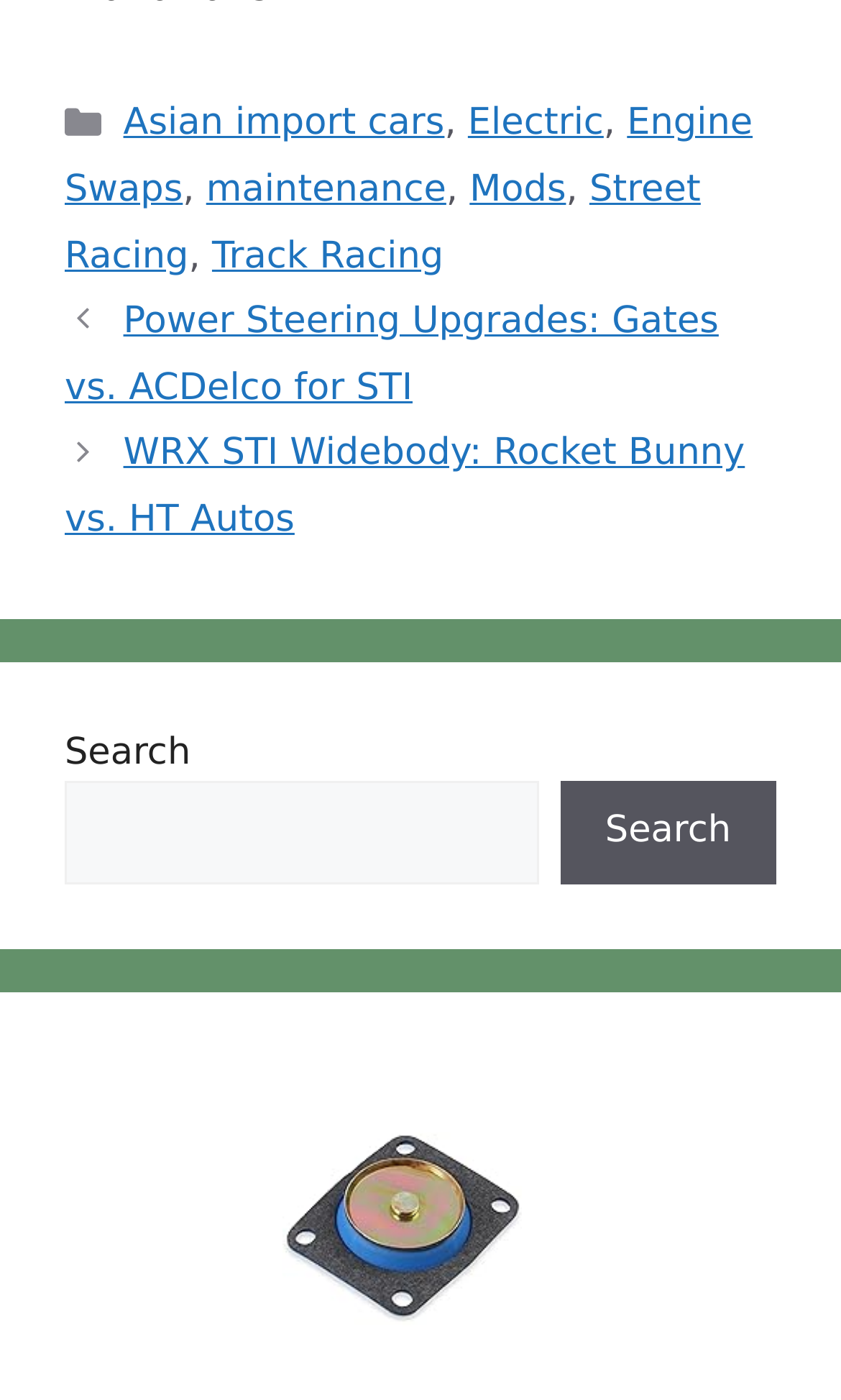Please identify the bounding box coordinates of the element I should click to complete this instruction: 'Click on the 'Asian import cars' category'. The coordinates should be given as four float numbers between 0 and 1, like this: [left, top, right, bottom].

[0.147, 0.073, 0.529, 0.104]